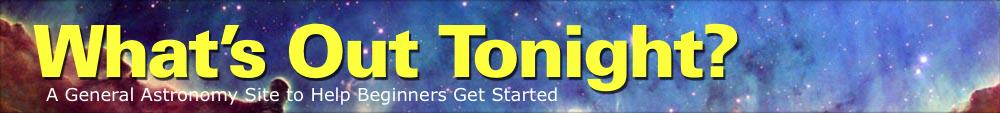Elaborate on the contents of the image in a comprehensive manner.

The image features a vibrant and engaging header for the website "What's Out Tonight?", designed to capture the attention of beginners interested in astronomy. The bold, bright yellow text prominently displays the phrase "What's Out Tonight?" against a captivating backdrop of deep space imagery, including colorful nebulas and stars, suggesting the wonders of the night sky. Below the main title, a subtitle reads "A General Astronomy Site to Help Beginners Get Started," emphasizing the site's purpose of providing guidance and resources for novice astronomers. The overall design combines a sense of excitement and exploration, inviting visitors to delve into the universe above.